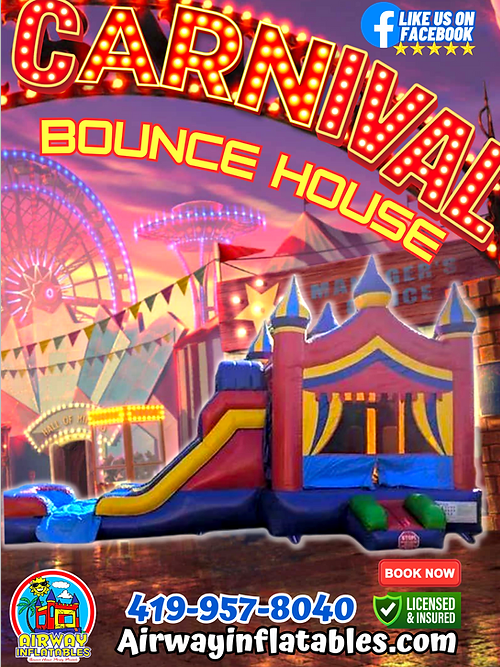What is the name of the bounce house?
Use the screenshot to answer the question with a single word or phrase.

Carnival Bounce House